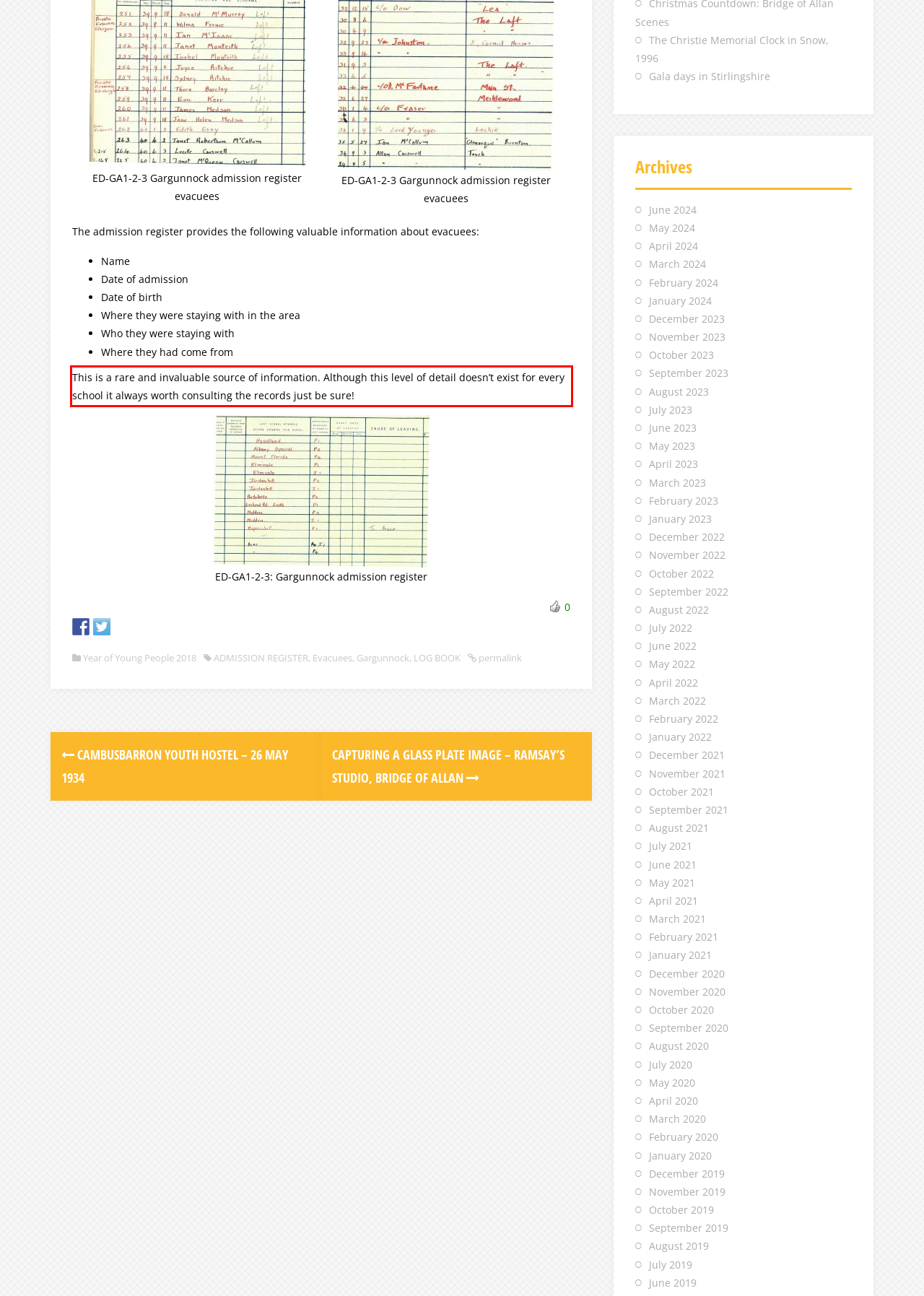Given a webpage screenshot, locate the red bounding box and extract the text content found inside it.

This is a rare and invaluable source of information. Although this level of detail doesn’t exist for every school it always worth consulting the records just be sure!